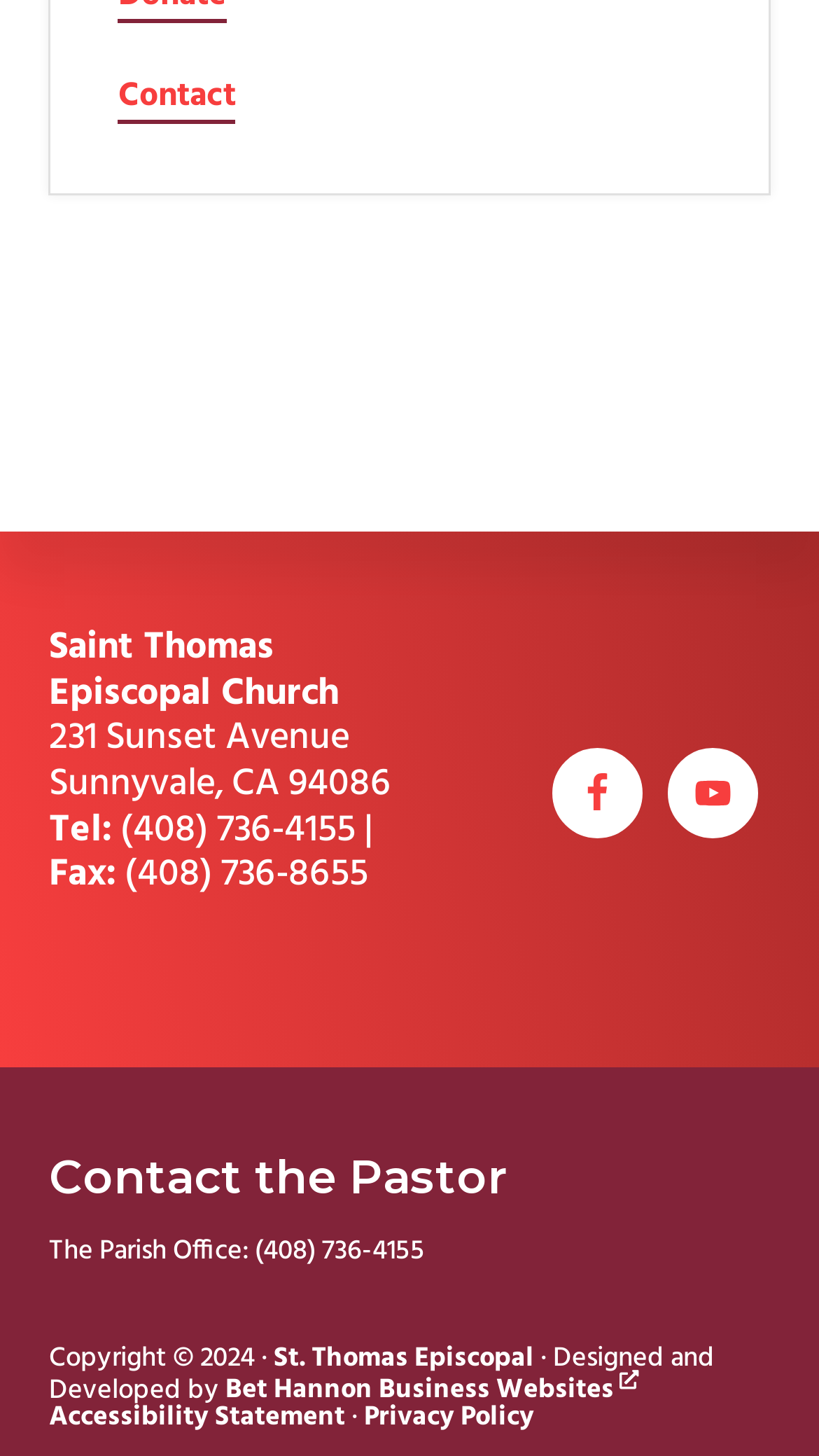Find the bounding box of the UI element described as follows: "St. Thomas Episcopal".

[0.334, 0.917, 0.652, 0.952]